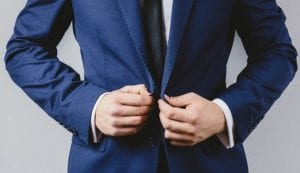Generate an elaborate caption that includes all aspects of the image.

The image features a man dressed in a sharp, tailored blue suit, adjusting the buttons of his jacket. He stands against a neutral background, emphasizing the professionalism conveyed by his attire. This visual representation aligns with the theme of seeking legal assistance, as highlighted in the nearby content discussing the expertise of accident attorneys, particularly those at the Karnas Law Firm. The image serves to evoke a sense of reliability and trust, ideal for clients who may be navigating the complexities of car accident claims and legal processes.